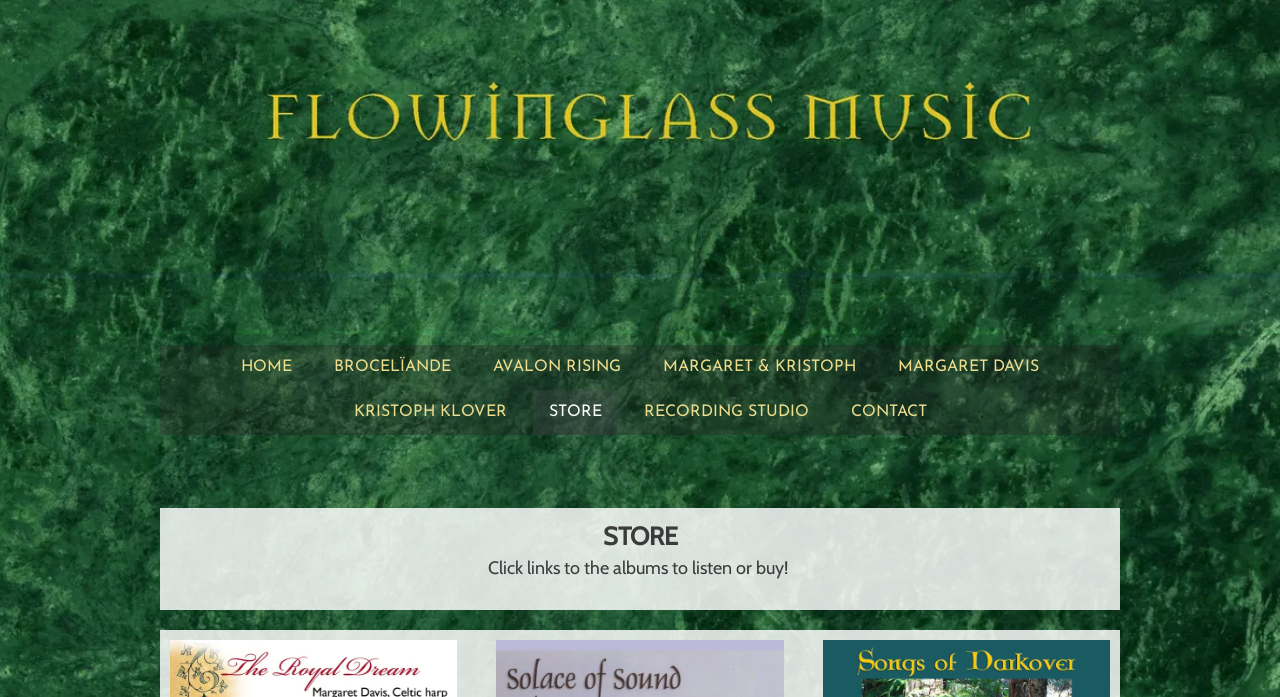What is the second section of links?
Provide a detailed and well-explained answer to the question.

After the top navigation bar, there is a second section of links, which includes 'STORE', 'RECORDING STUDIO', and 'CONTACT', located at [0.416, 0.559, 0.482, 0.624], [0.49, 0.559, 0.644, 0.624], and [0.652, 0.559, 0.736, 0.624] respectively.